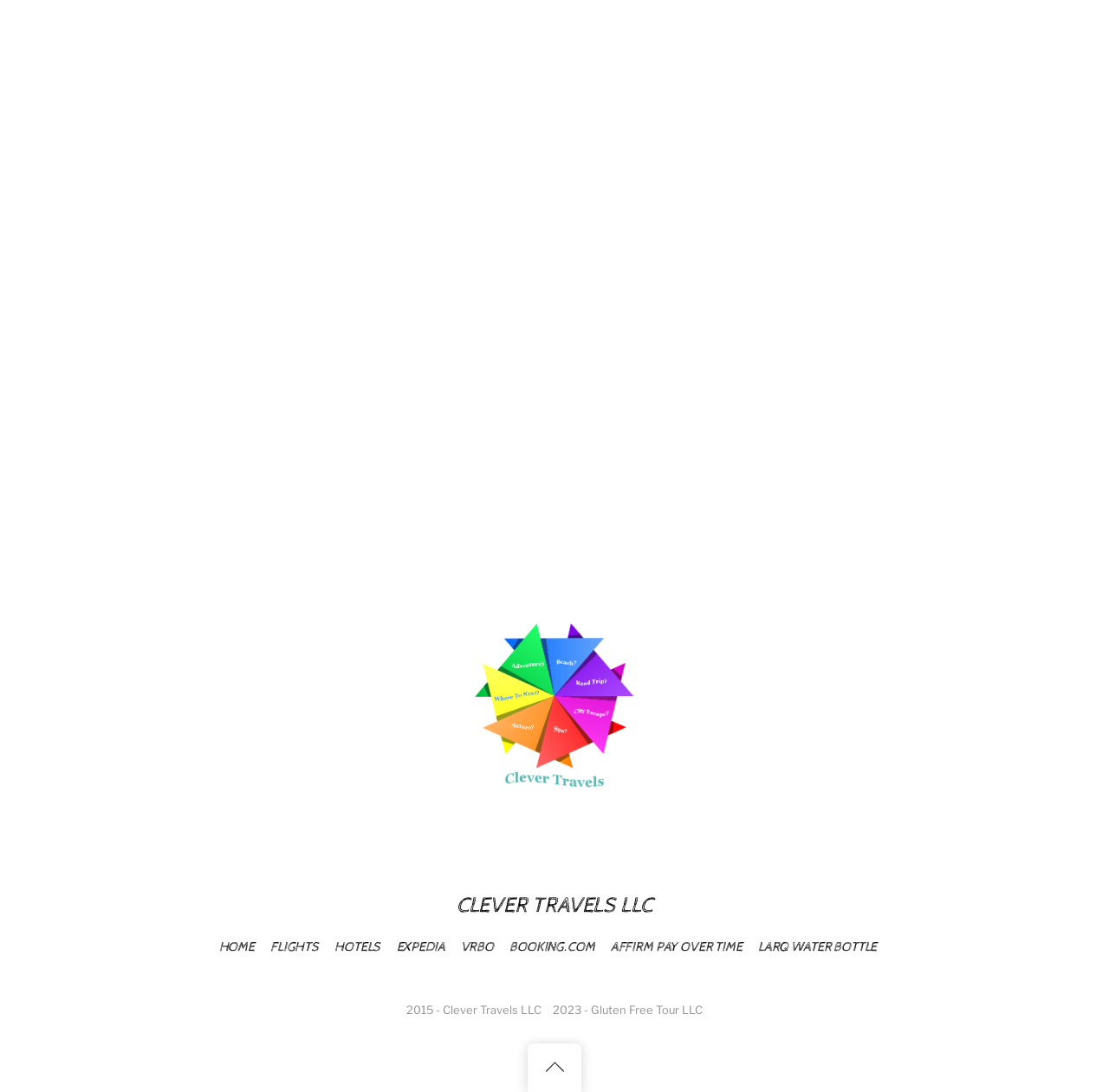Please predict the bounding box coordinates of the element's region where a click is necessary to complete the following instruction: "click on EXPEDIA". The coordinates should be represented by four float numbers between 0 and 1, i.e., [left, top, right, bottom].

[0.357, 0.861, 0.401, 0.875]